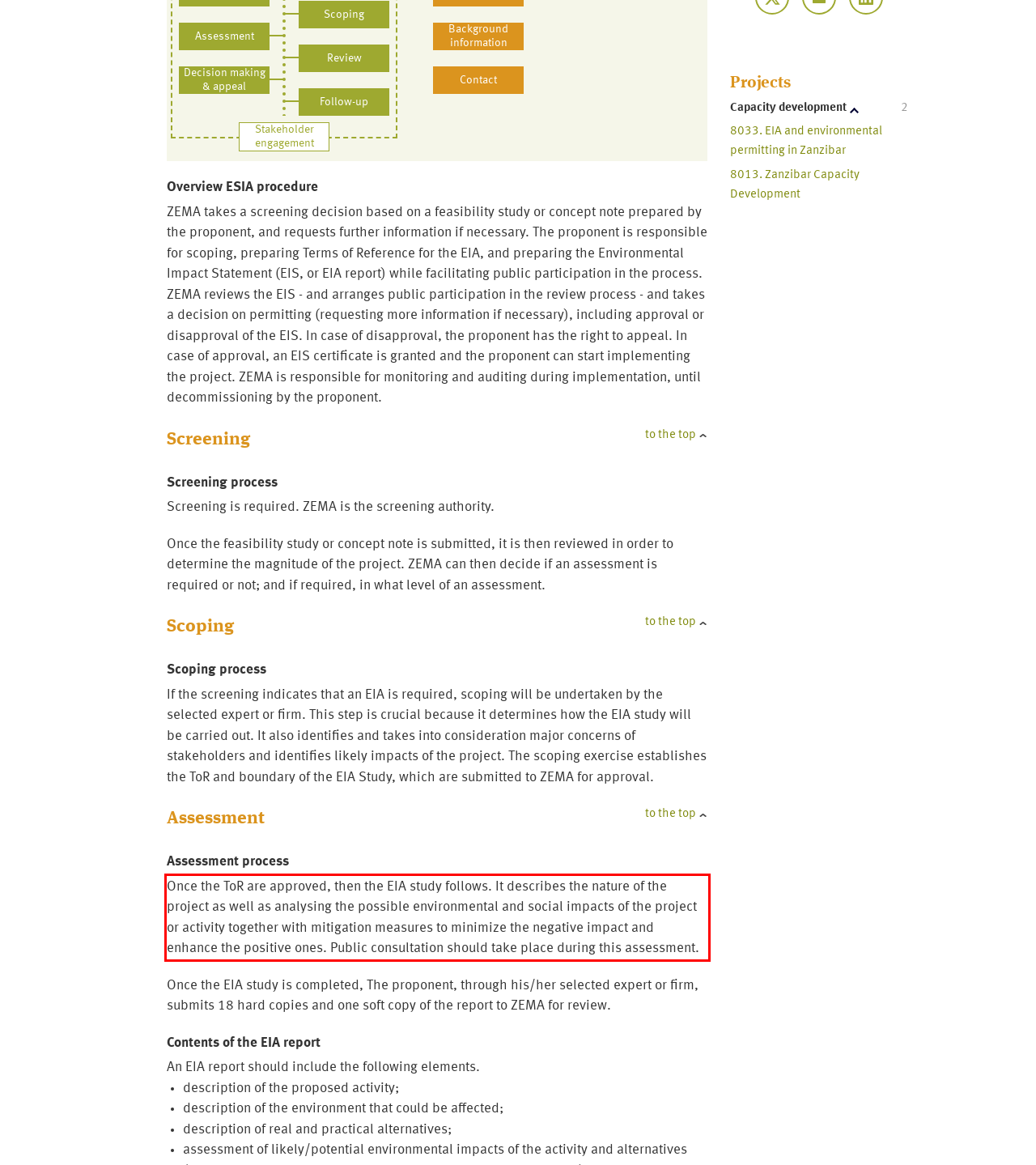You are provided with a webpage screenshot that includes a red rectangle bounding box. Extract the text content from within the bounding box using OCR.

Once the ToR are approved, then the EIA study follows. It describes the nature of the project as well as analysing the possible environmental and social impacts of the project or activity together with mitigation measures to minimize the negative impact and enhance the positive ones. Public consultation should take place during this assessment.